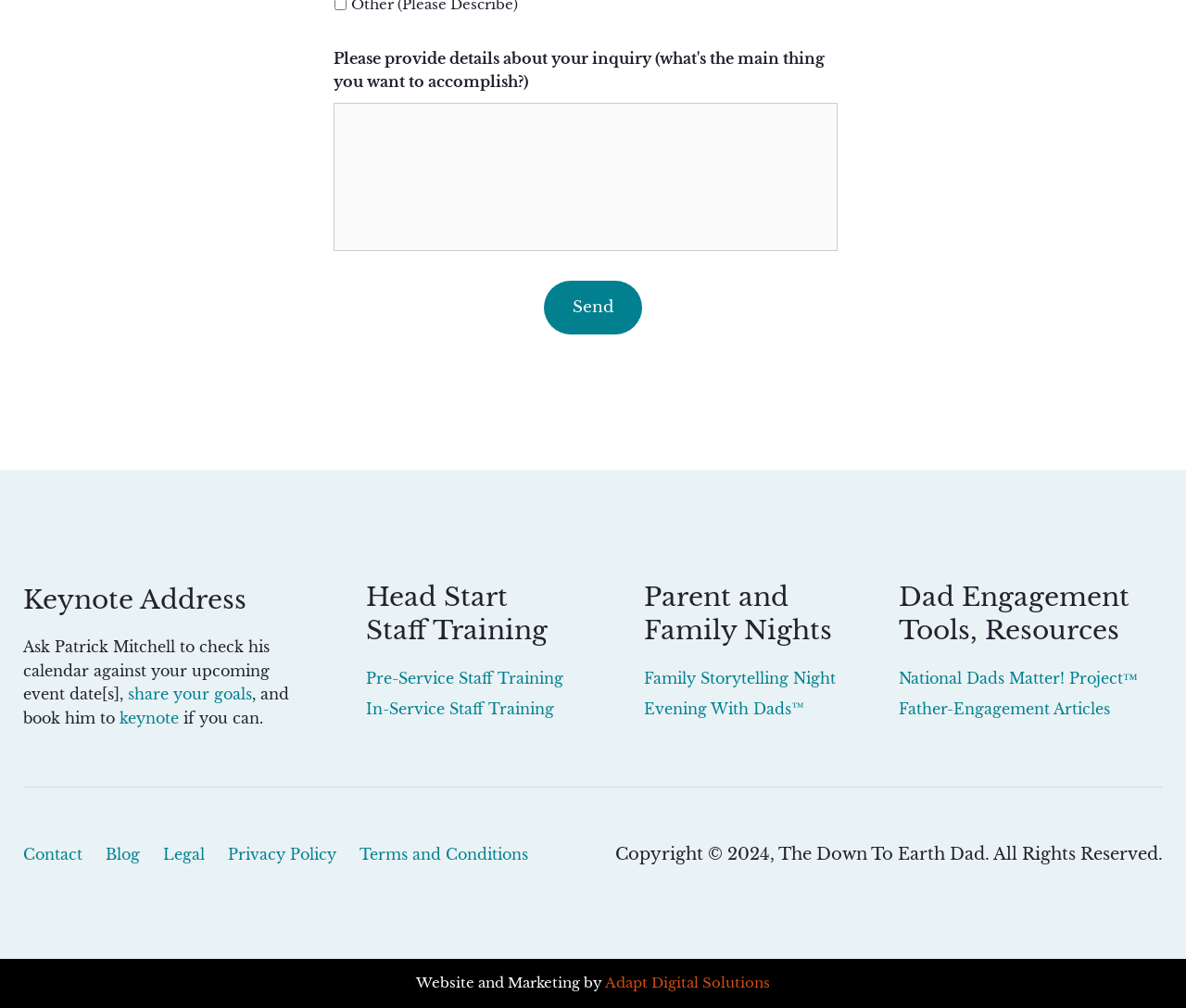Find the bounding box coordinates of the area that needs to be clicked in order to achieve the following instruction: "Enter inquiry details". The coordinates should be specified as four float numbers between 0 and 1, i.e., [left, top, right, bottom].

[0.281, 0.102, 0.706, 0.249]